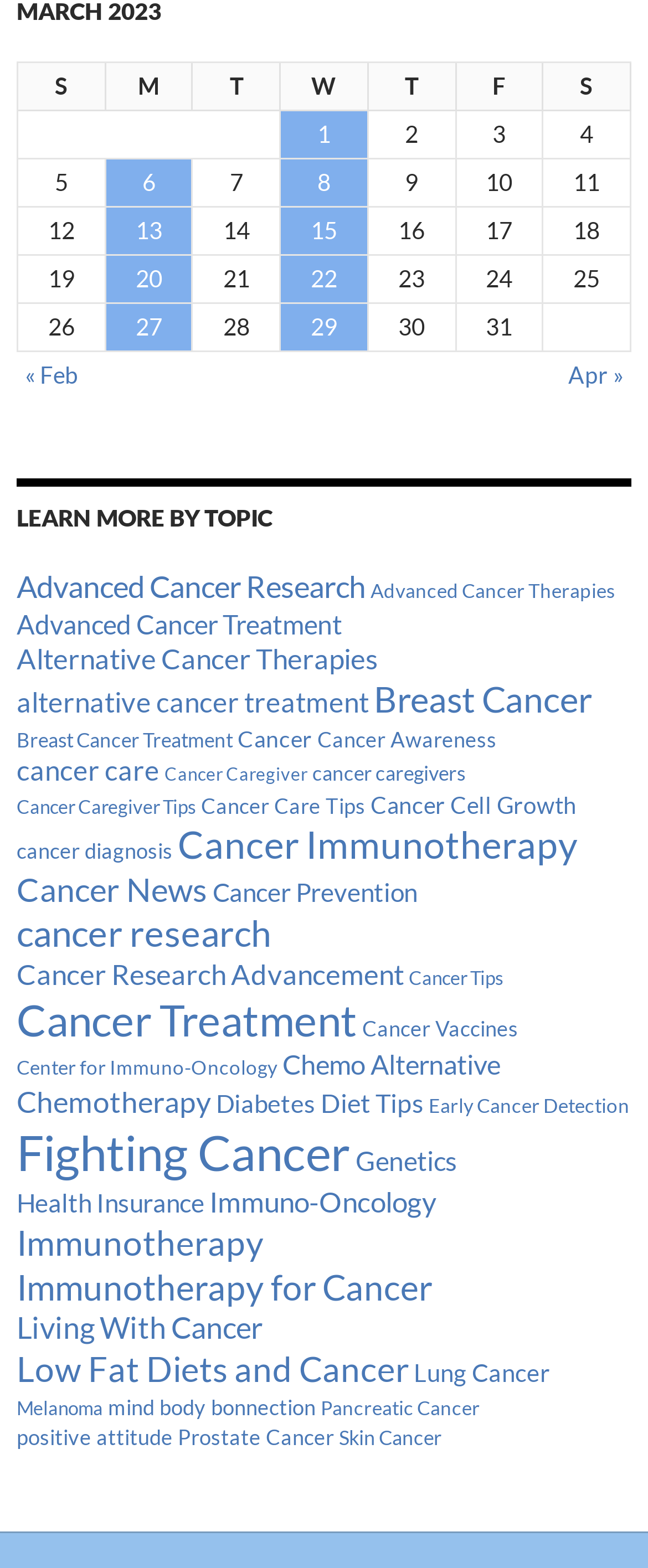Give a concise answer of one word or phrase to the question: 
What is the name of the previous month?

Feb